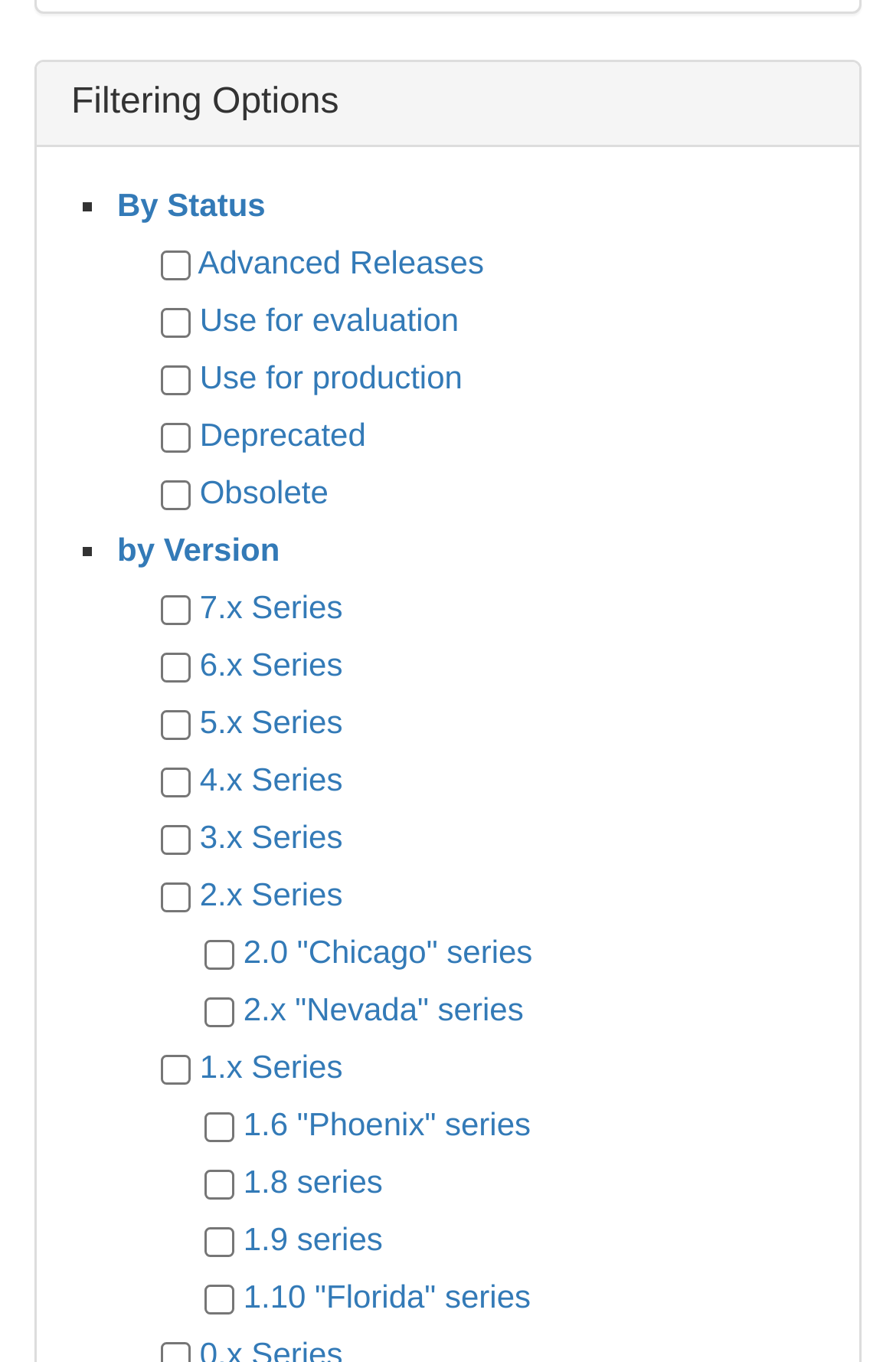Locate the bounding box coordinates of the region to be clicked to comply with the following instruction: "Select Advanced Releases". The coordinates must be four float numbers between 0 and 1, in the form [left, top, right, bottom].

[0.179, 0.183, 0.213, 0.205]